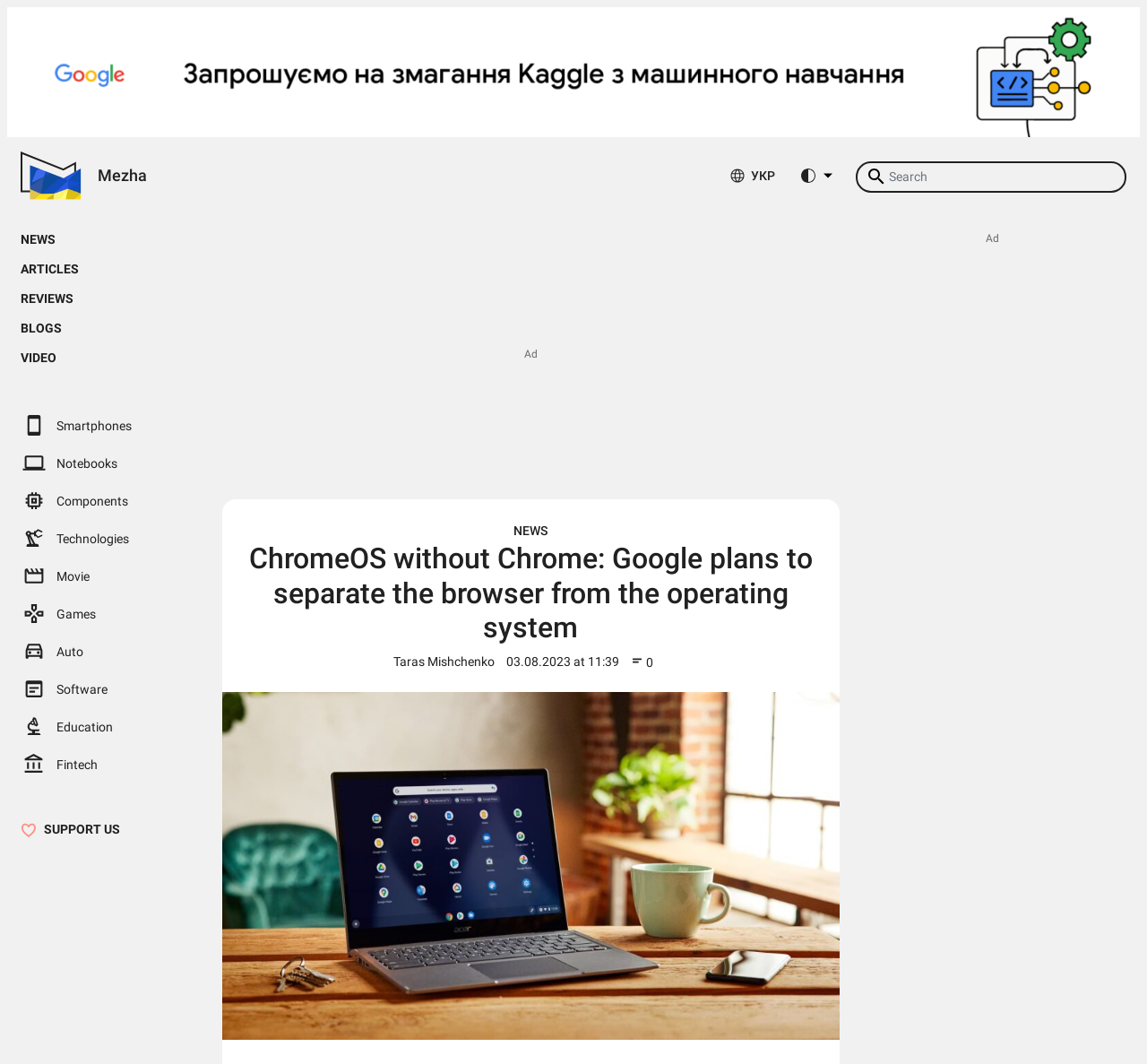Extract the main headline from the webpage and generate its text.

ChromeOS without Chrome: Google plans to separate the browser from the operating system